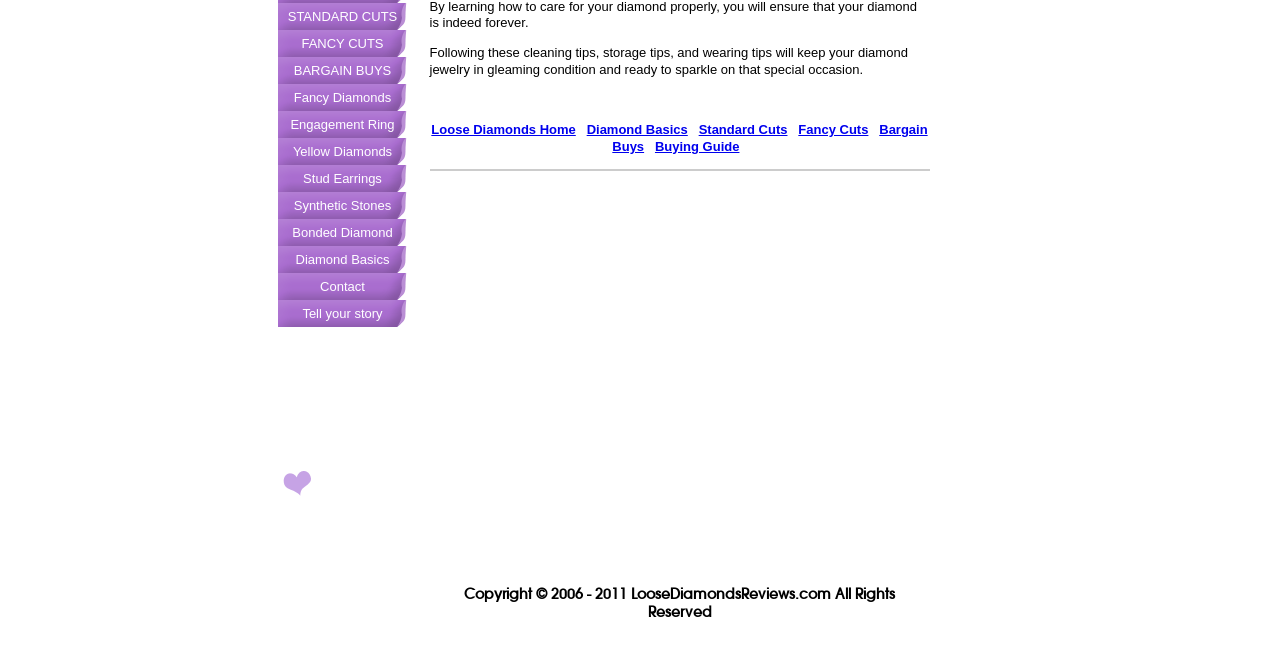Using the webpage screenshot and the element description Bargain Buys, determine the bounding box coordinates. Specify the coordinates in the format (top-left x, top-left y, bottom-right x, bottom-right y) with values ranging from 0 to 1.

[0.478, 0.185, 0.725, 0.234]